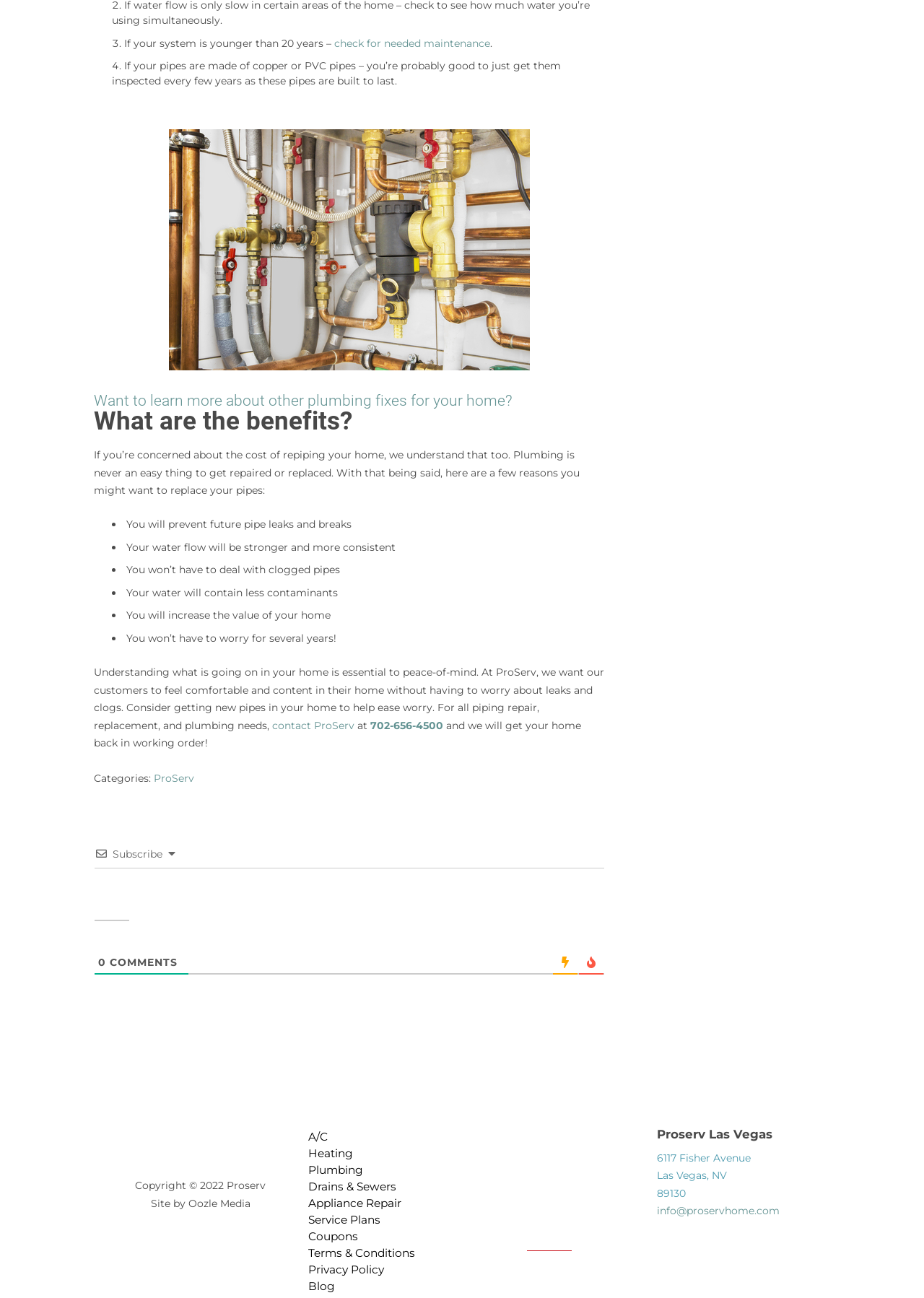Highlight the bounding box of the UI element that corresponds to this description: "Appliance Repair".

[0.333, 0.92, 0.434, 0.933]